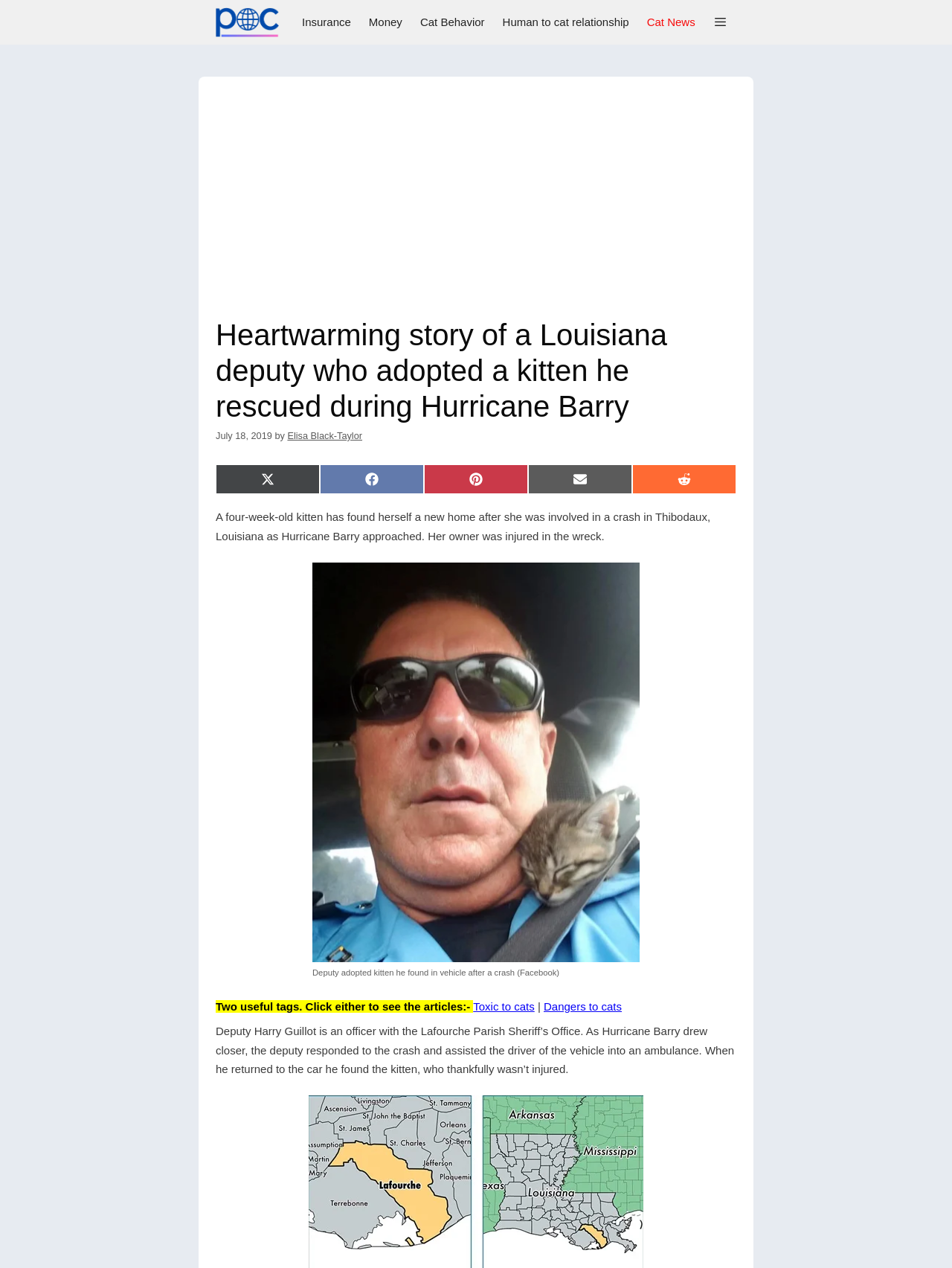What is the name of the parish where the deputy works?
Give a comprehensive and detailed explanation for the question.

I found the answer by reading the article content, specifically the paragraph that starts with 'Deputy Harry Guillot is an officer with the Lafourche Parish Sheriff’s Office.'